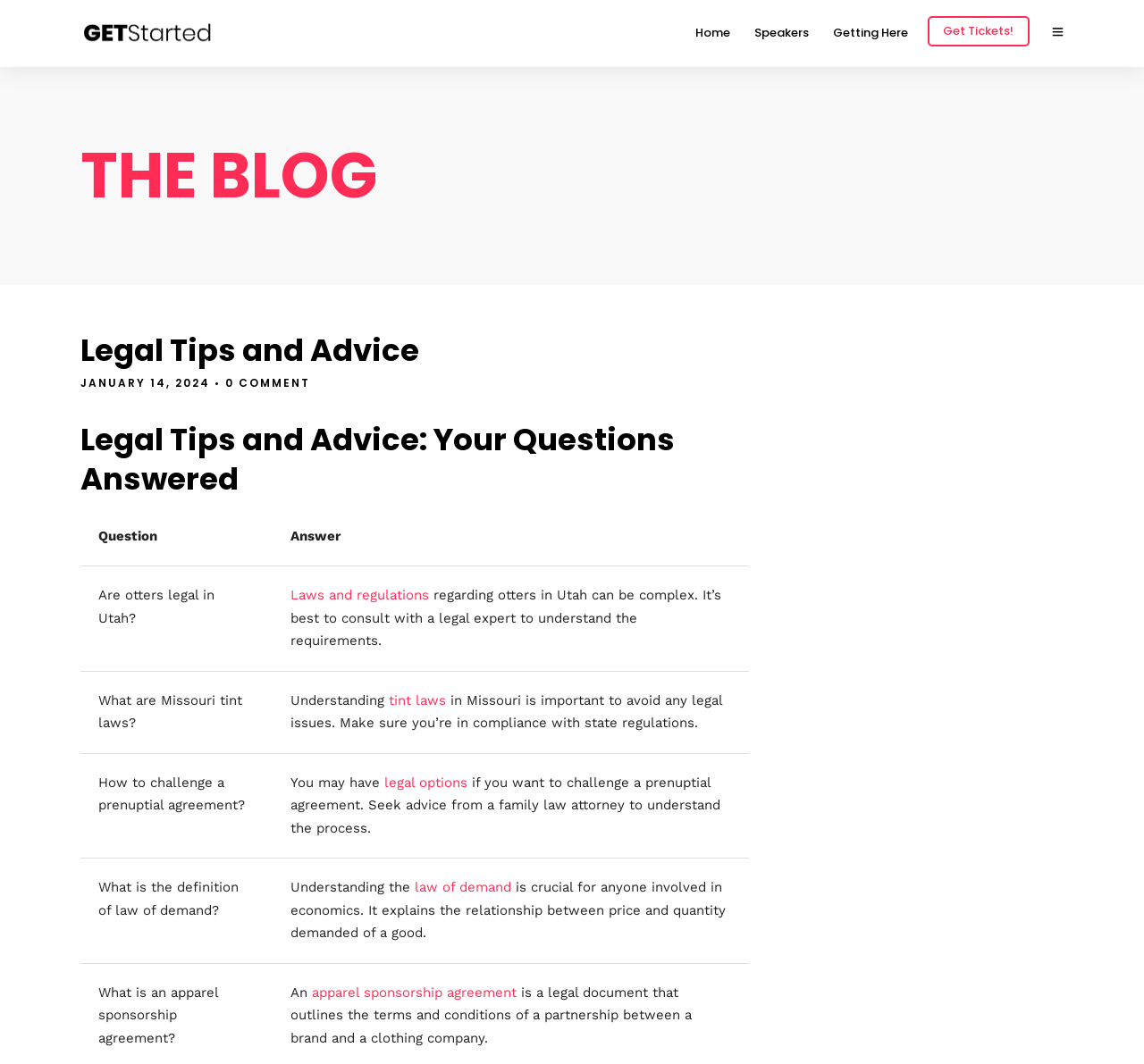What is the category of the blog post?
Respond to the question with a single word or phrase according to the image.

Legal Tips and Advice